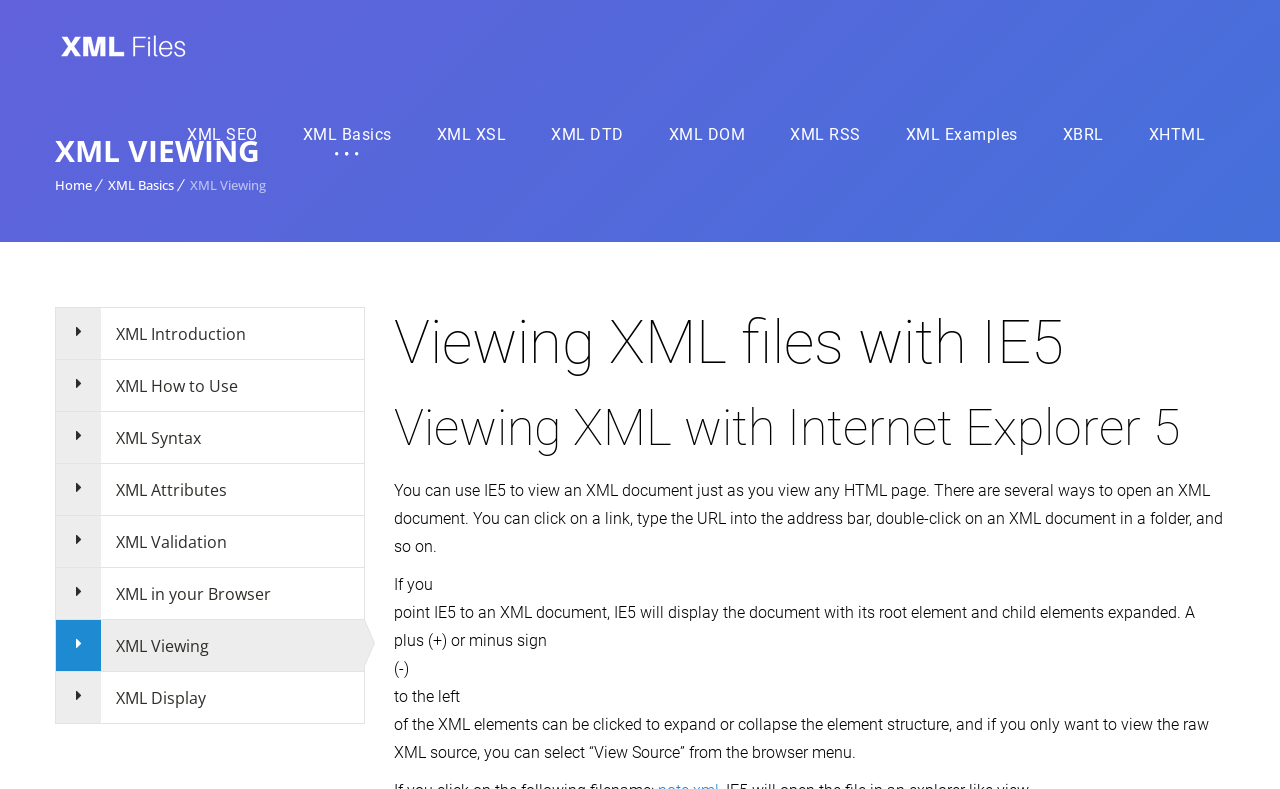Please find the bounding box coordinates of the section that needs to be clicked to achieve this instruction: "View XML Introduction".

[0.044, 0.39, 0.284, 0.455]